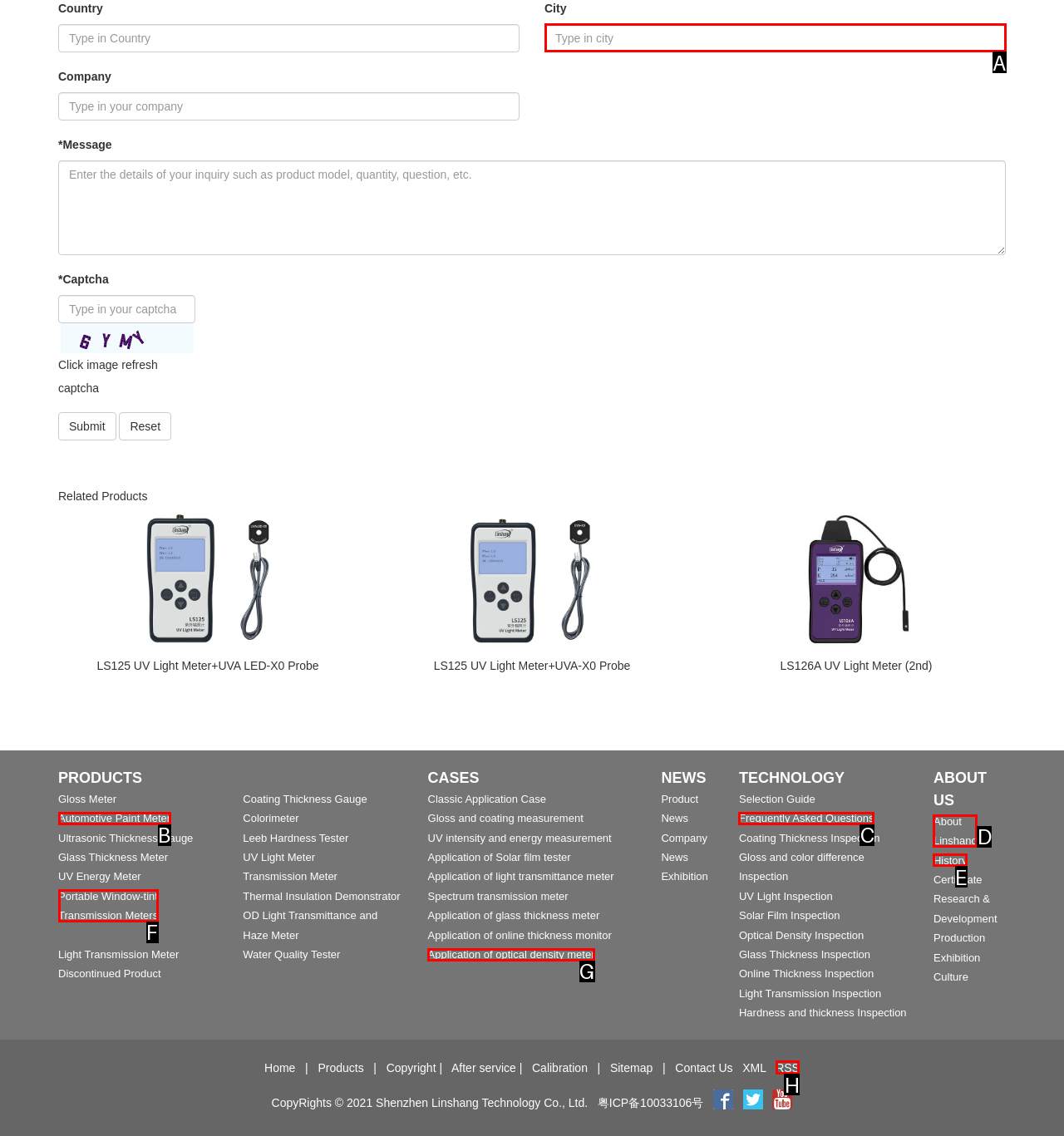Match the HTML element to the description: slot online. Answer with the letter of the correct option from the provided choices.

None